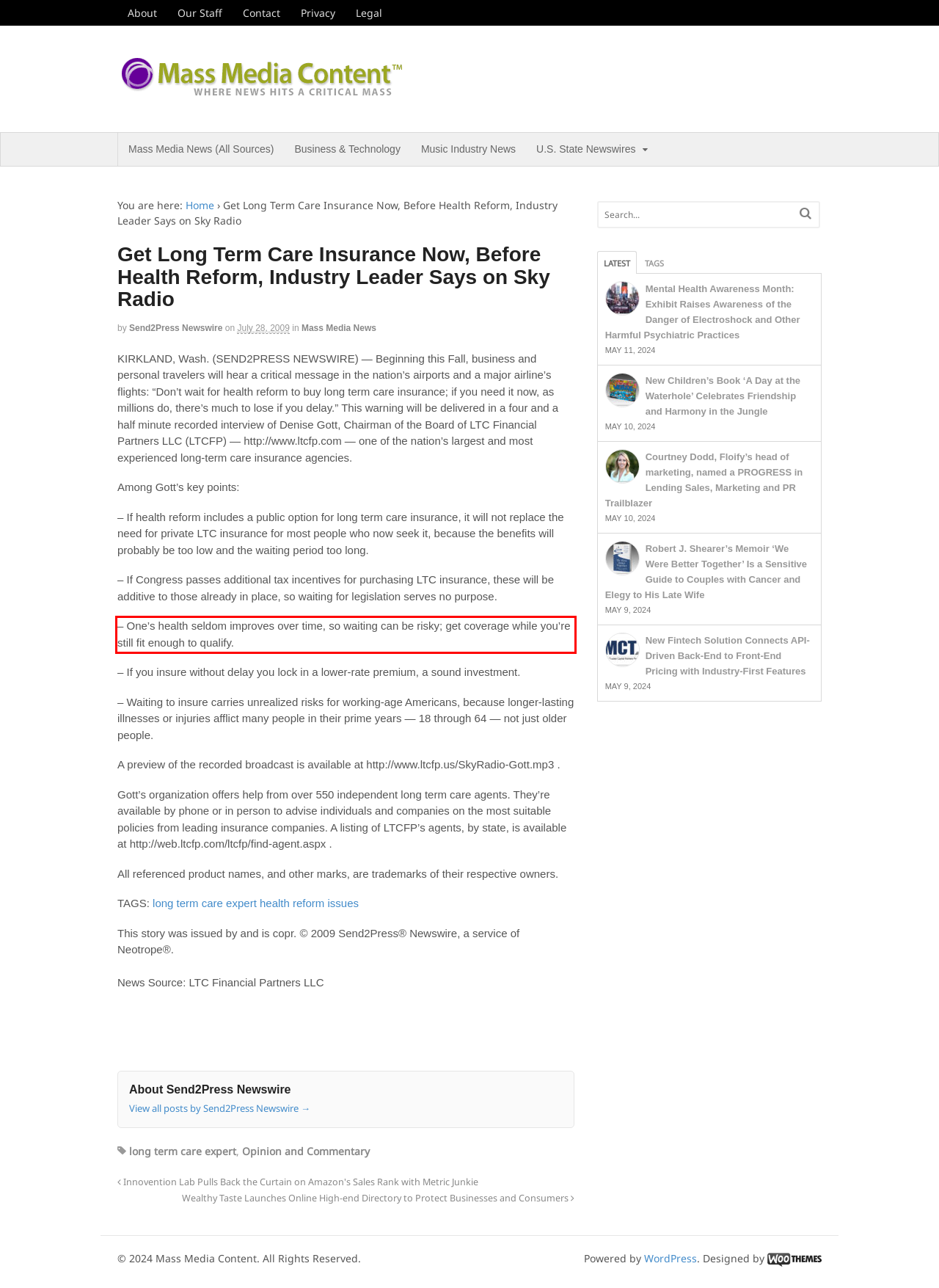With the given screenshot of a webpage, locate the red rectangle bounding box and extract the text content using OCR.

– One’s health seldom improves over time, so waiting can be risky; get coverage while you’re still fit enough to qualify.